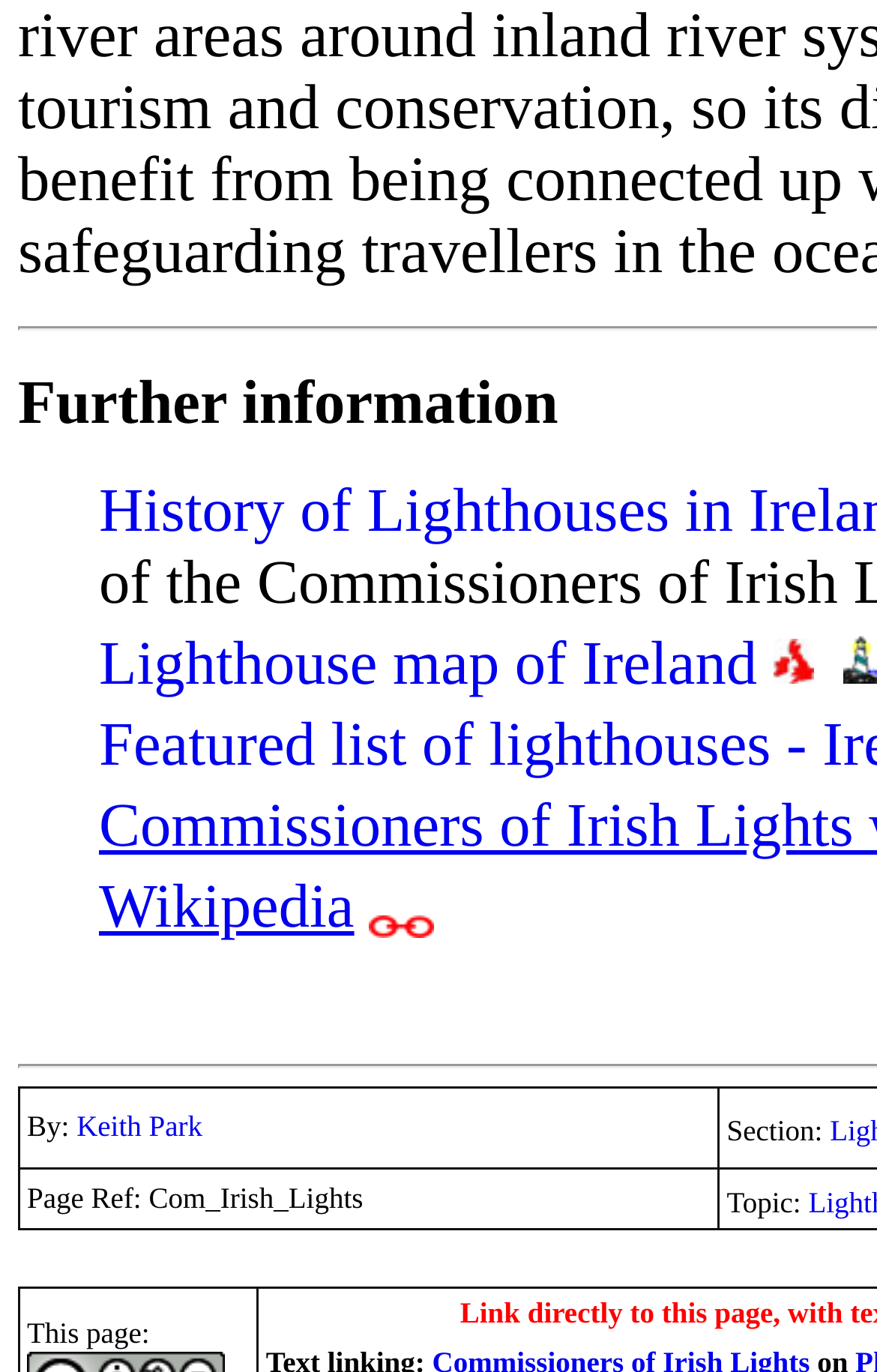Who is the author of the webpage?
Using the visual information, reply with a single word or short phrase.

Keith Park